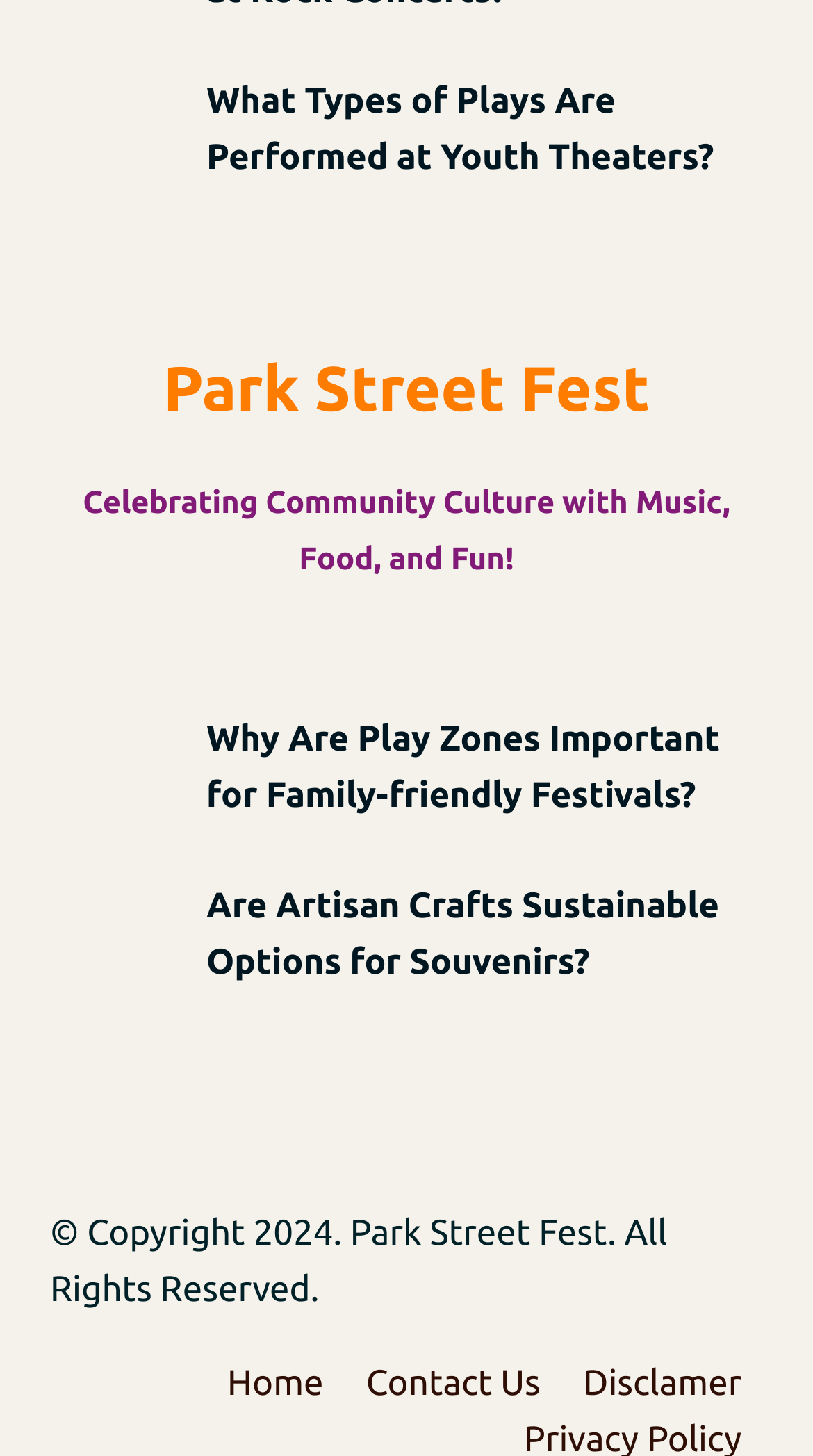Where is the copyright information located?
Kindly offer a comprehensive and detailed response to the question.

The StaticText element with the copyright information '© Copyright 2024. Park Street Fest. All Rights Reserved.' has a bounding box with y1 and y2 coordinates that are close to 1, indicating that it is located at the bottom of the page.